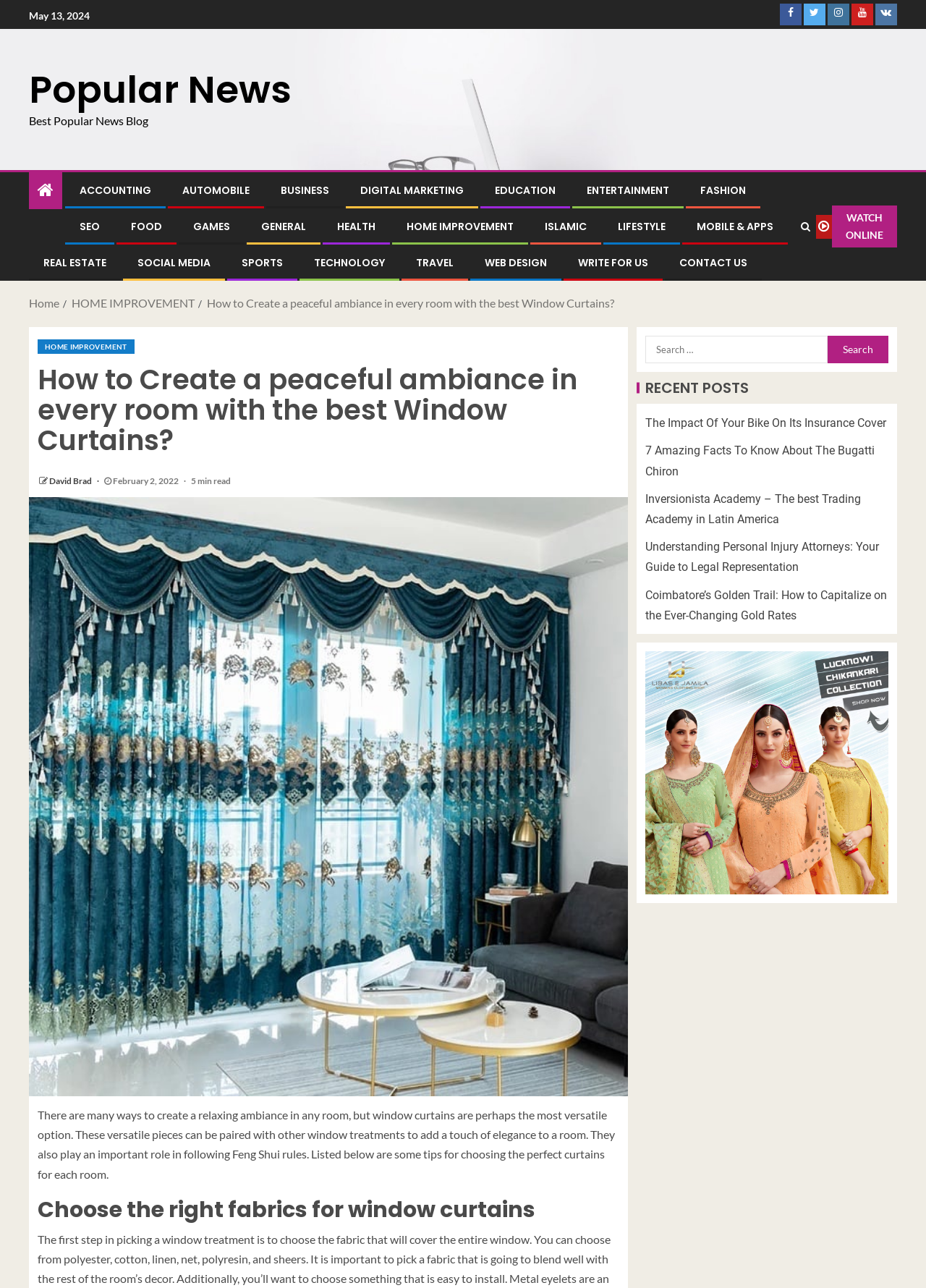Describe every aspect of the webpage comprehensively.

This webpage is about window curtains and how to create a peaceful ambiance in every room. At the top, there is a date "May 13, 2024" and a row of social media links. Below that, there is a section with various category links, including "ACCOUNTING", "AUTOMOBILE", "BUSINESS", and more. 

On the left side, there is a navigation menu with breadcrumbs, showing the current page's path: "Home" > "HOME IMPROVEMENT" > "How to Create a peaceful ambiance in every room with the best Window Curtains?". 

The main content area is divided into two sections. The left section has an article with a heading "How to Create a peaceful ambiance in every room with the best Window Curtains?" and a subheading "HOME IMPROVEMENT". The article's author is "David Brad" and it was published on "February 2, 2022". The article has a 5-minute read time. Below the heading, there is an image of window curtains. The article's content discusses the importance of window curtains in creating a relaxing ambiance and provides tips for choosing the perfect curtains for each room.

On the right side, there is a complementary section with a search box and a "RECENT POSTS" section. The recent posts section lists five articles with links, including "The Impact Of Your Bike On Its Insurance Cover", "7 Amazing Facts To Know About The Bugatti Chiron", and more. Below the recent posts, there is an advertisement image with a link to "Shalwar-Kameez-Women".